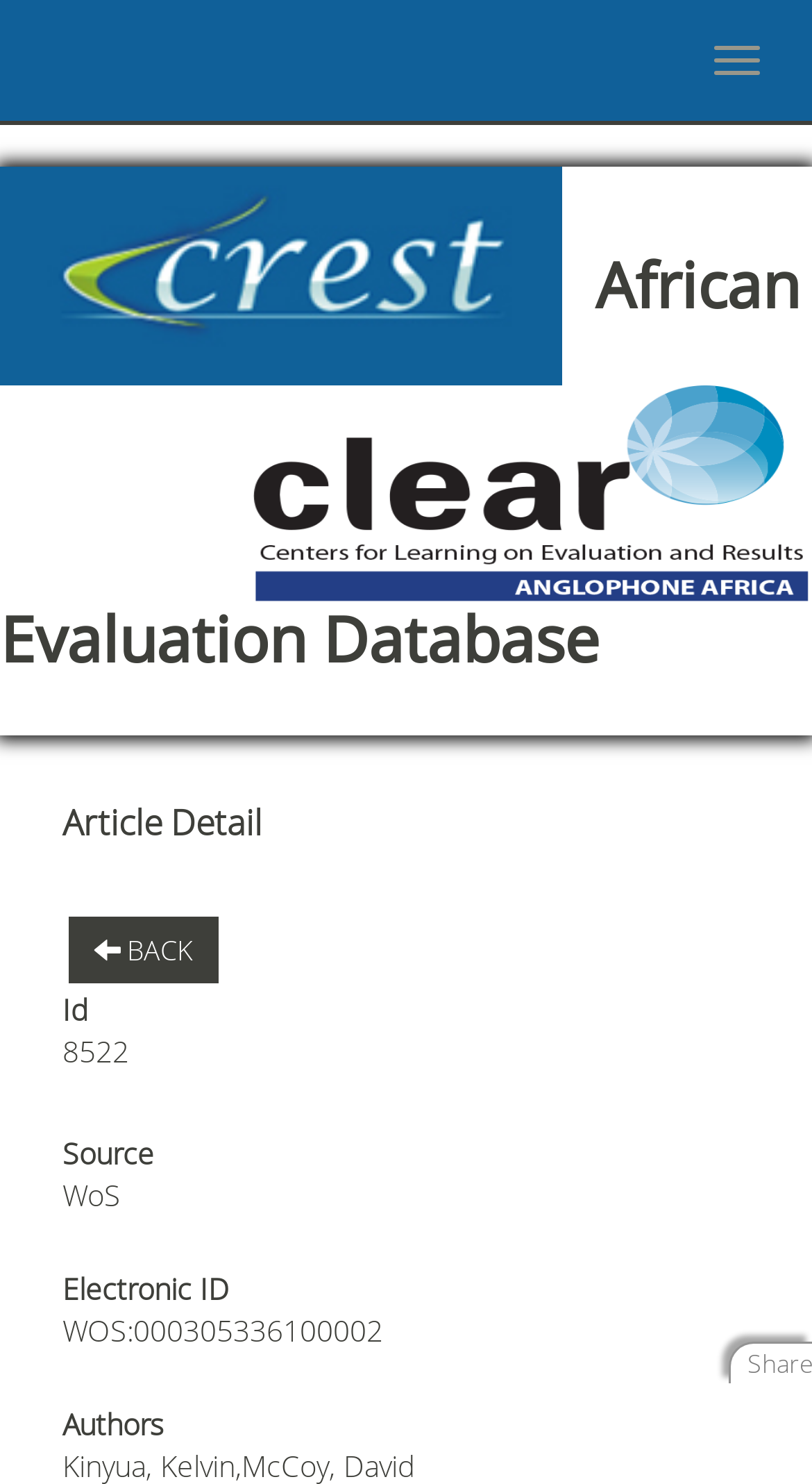For the following element description, predict the bounding box coordinates in the format (top-left x, top-left y, bottom-right x, bottom-right y). All values should be floating point numbers between 0 and 1. Description: Back

[0.085, 0.618, 0.269, 0.663]